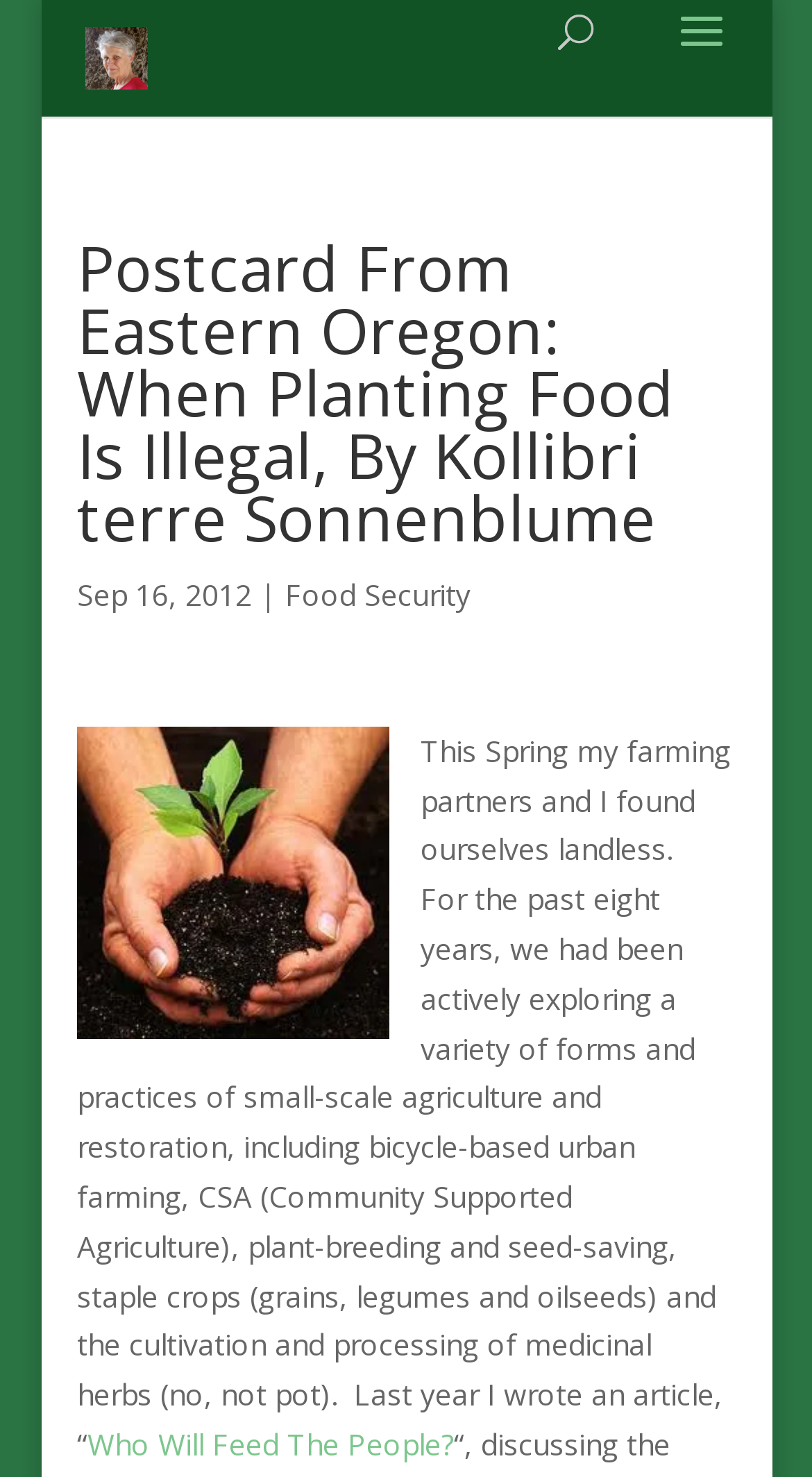Locate and provide the bounding box coordinates for the HTML element that matches this description: "Who Will Feed The People?".

[0.108, 0.964, 0.559, 0.991]